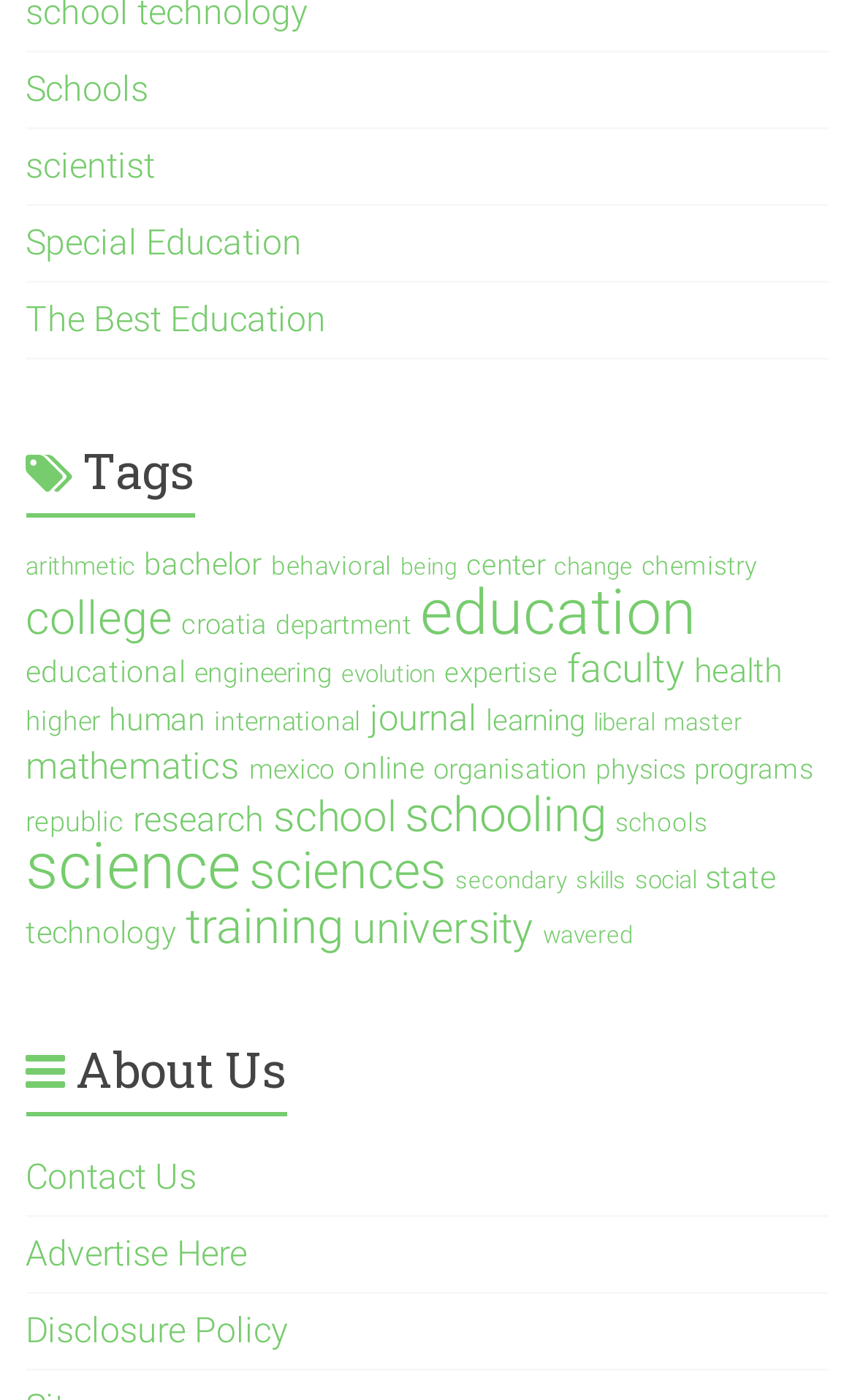Please respond to the question using a single word or phrase:
What is the category of 'arithmetic'?

Tag